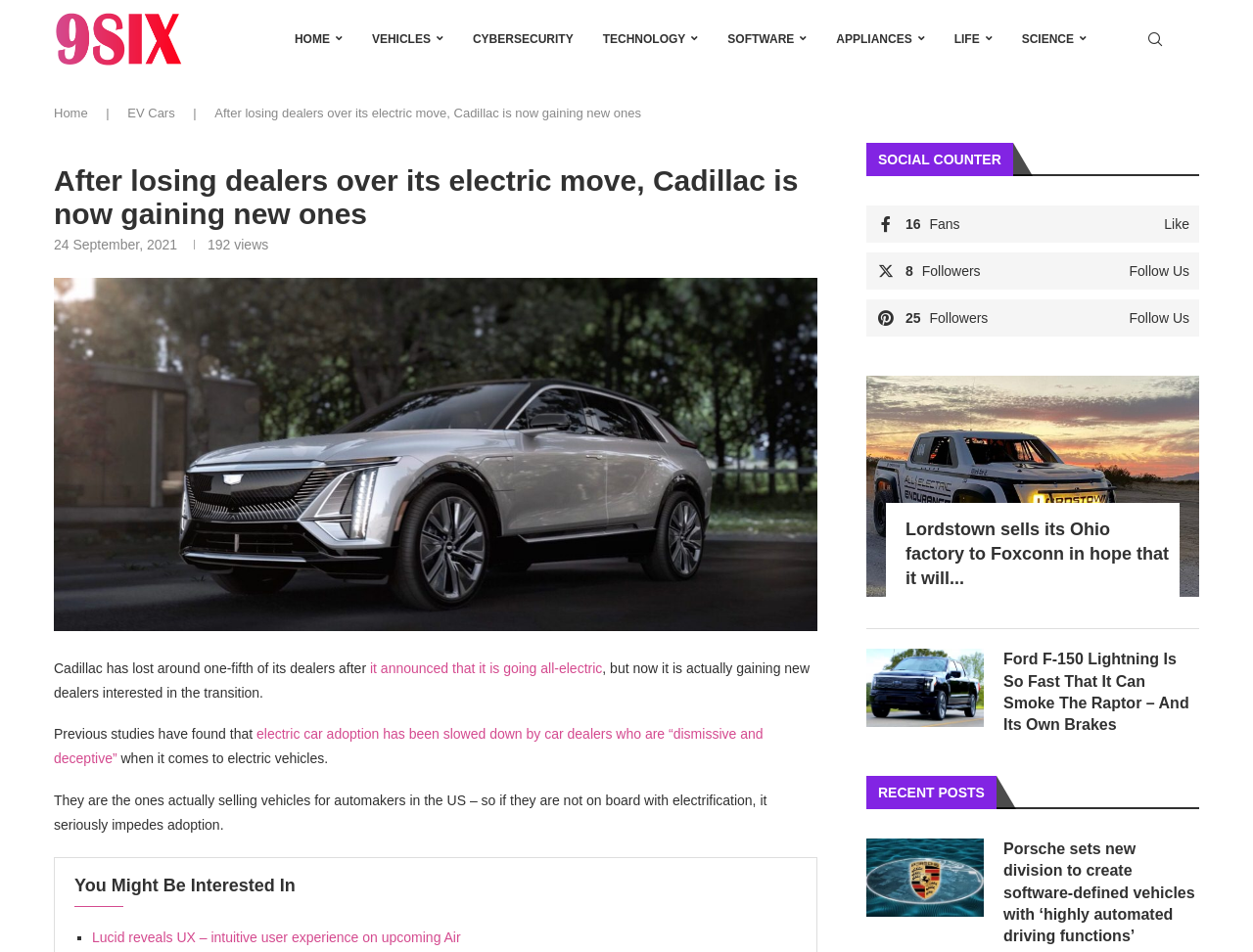Determine the bounding box coordinates of the clickable element to achieve the following action: 'Read the article about Cadillac'. Provide the coordinates as four float values between 0 and 1, formatted as [left, top, right, bottom].

[0.043, 0.291, 0.652, 0.308]